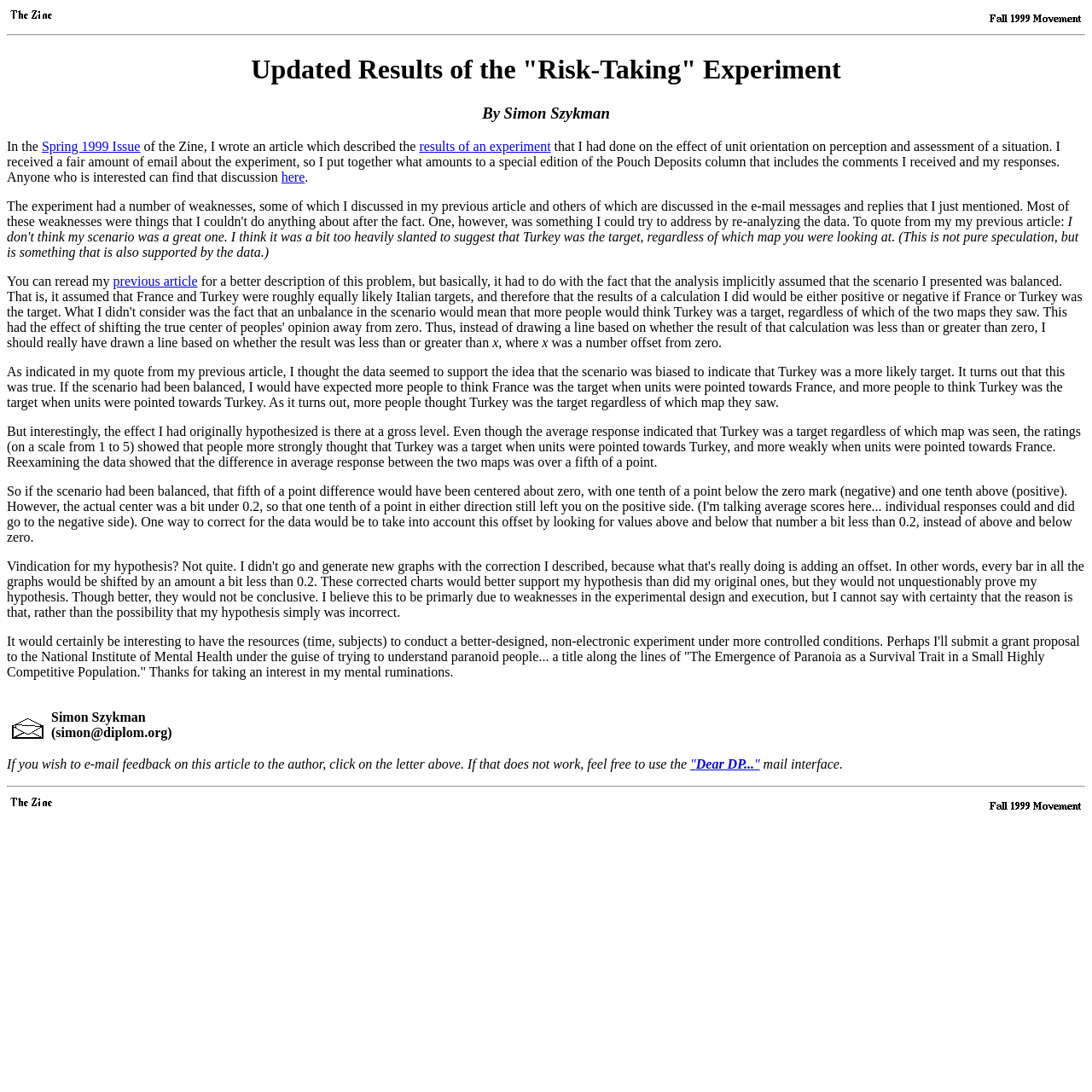What is the scale used for ratings? Examine the screenshot and reply using just one word or a brief phrase.

1 to 5